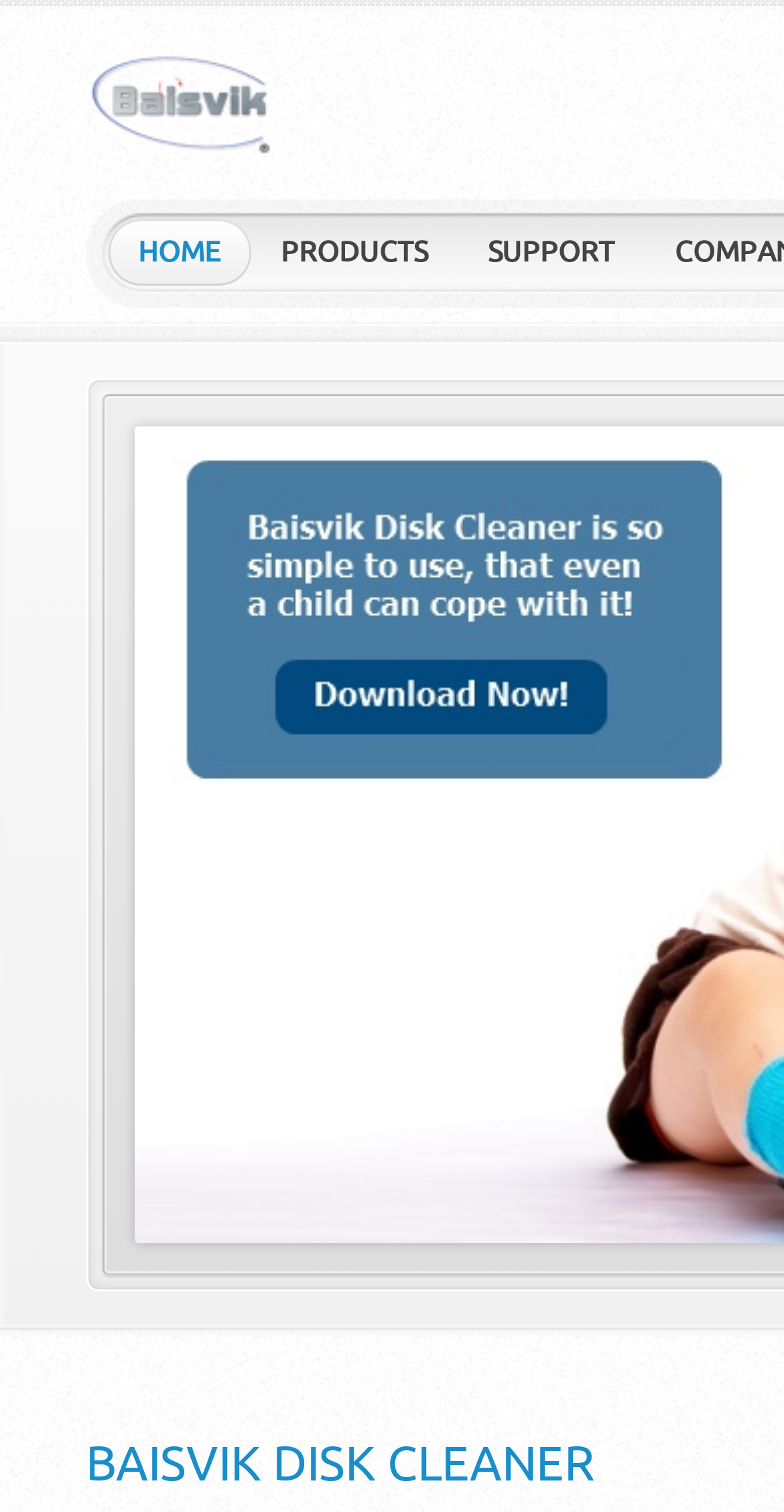Find the bounding box of the UI element described as: "Baisvik Disk Cleaner". The bounding box coordinates should be given as four float values between 0 and 1, i.e., [left, top, right, bottom].

[0.109, 0.953, 0.758, 0.986]